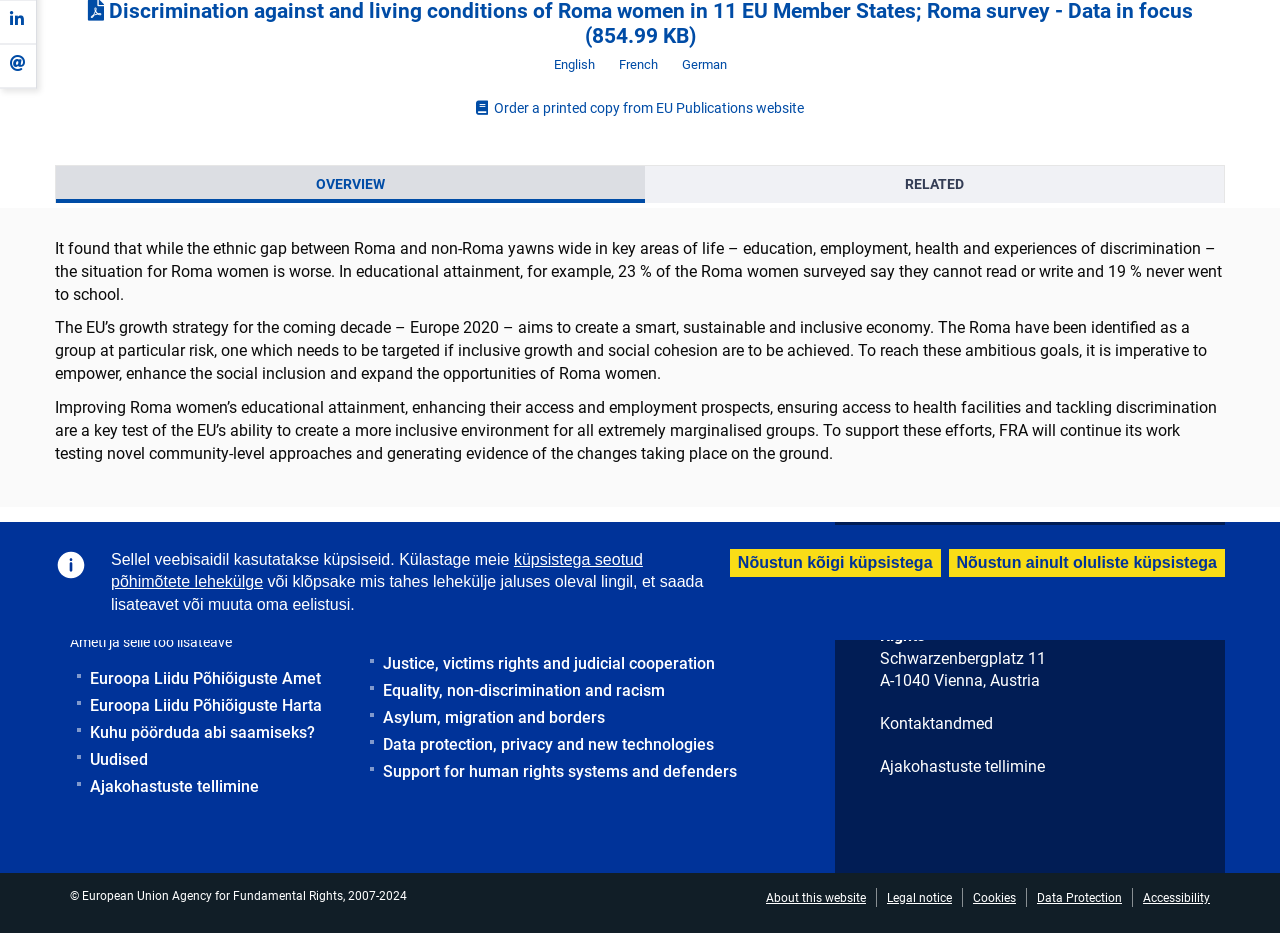Identify and provide the bounding box for the element described by: "Related".

[0.504, 0.178, 0.956, 0.218]